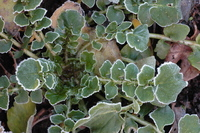What is the color of the margins of the leaves?
Answer the question with as much detail as you can, using the image as a reference.

According to the caption, the leaves have a beautiful dark green color highlighted by lighter green margins, indicating that the margins of the leaves are lighter green in color.